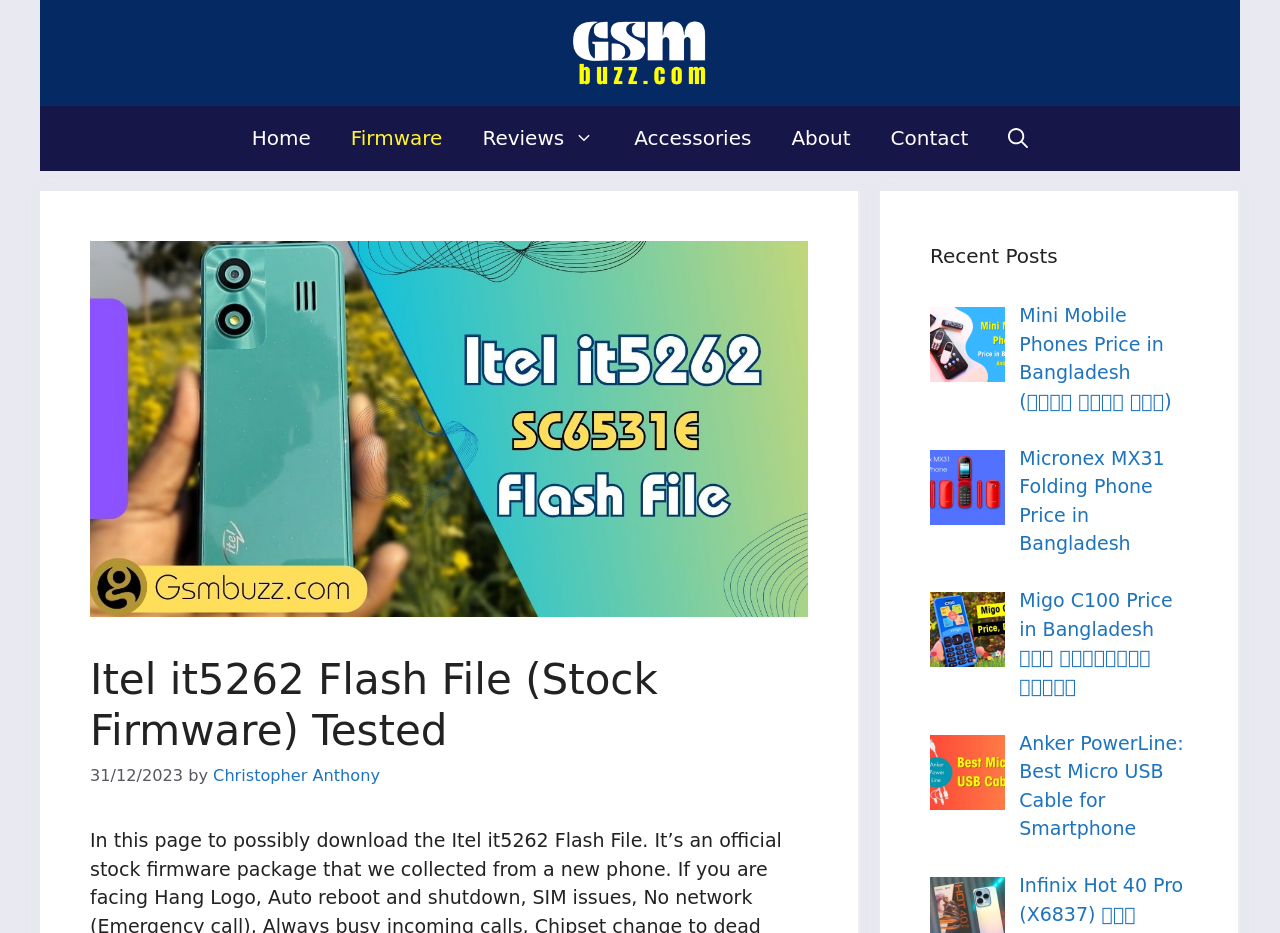Using details from the image, please answer the following question comprehensively:
What is the date of the post?

I found the date of the post by looking at the time element under the header, which contains the static text '31/12/2023'.